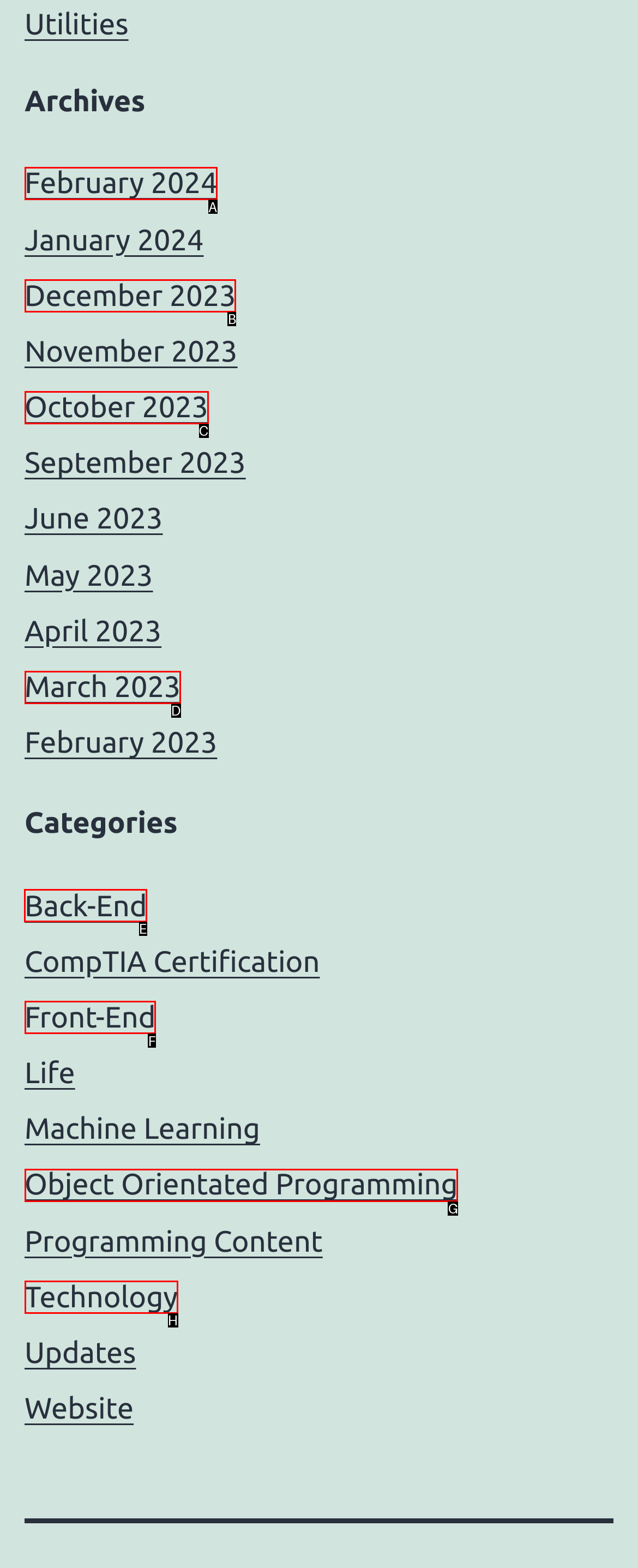Indicate the UI element to click to perform the task: browse categories for Back-End. Reply with the letter corresponding to the chosen element.

E